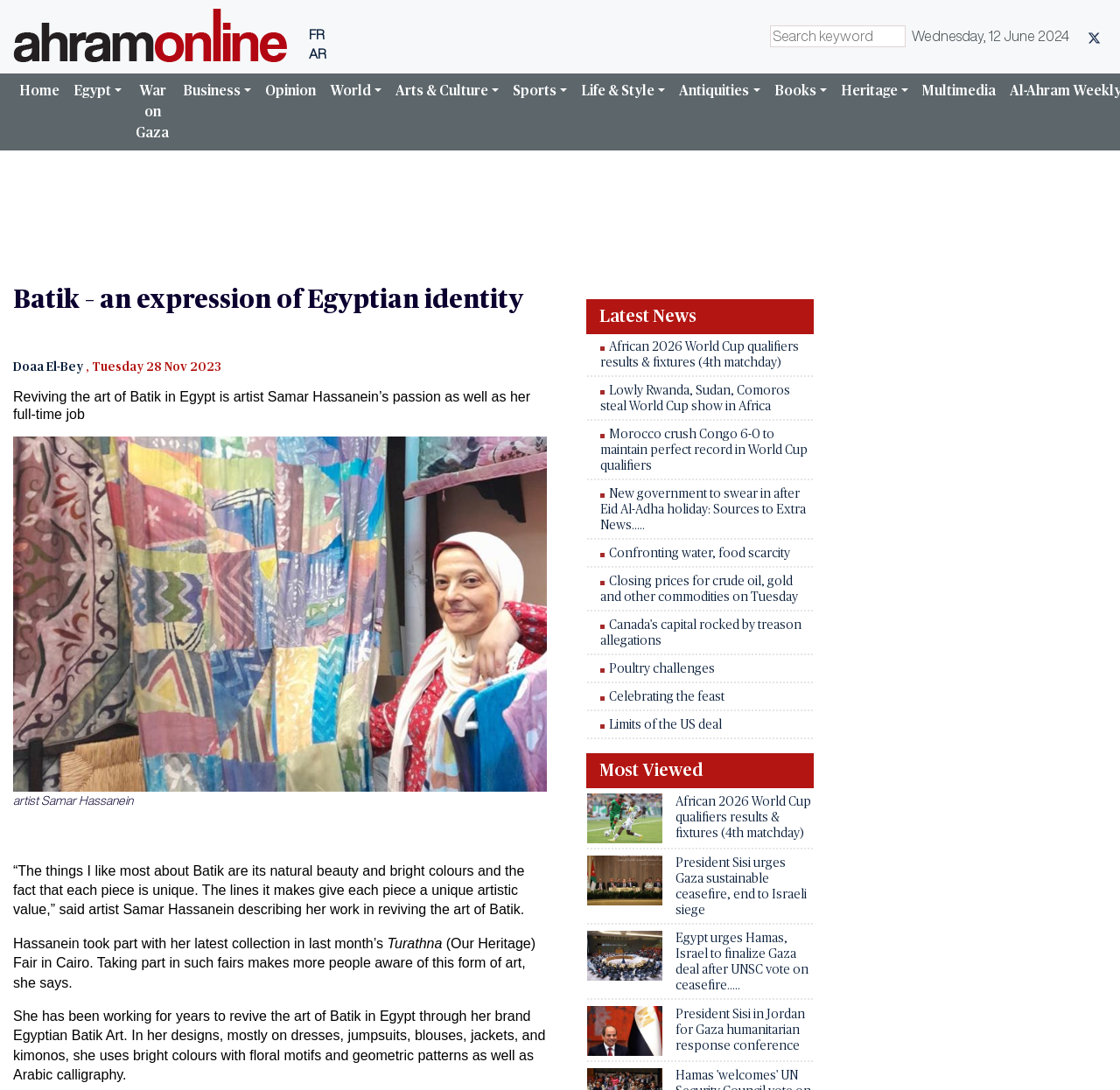Show the bounding box coordinates for the HTML element described as: "Limits of the US deal".

[0.536, 0.659, 0.645, 0.671]